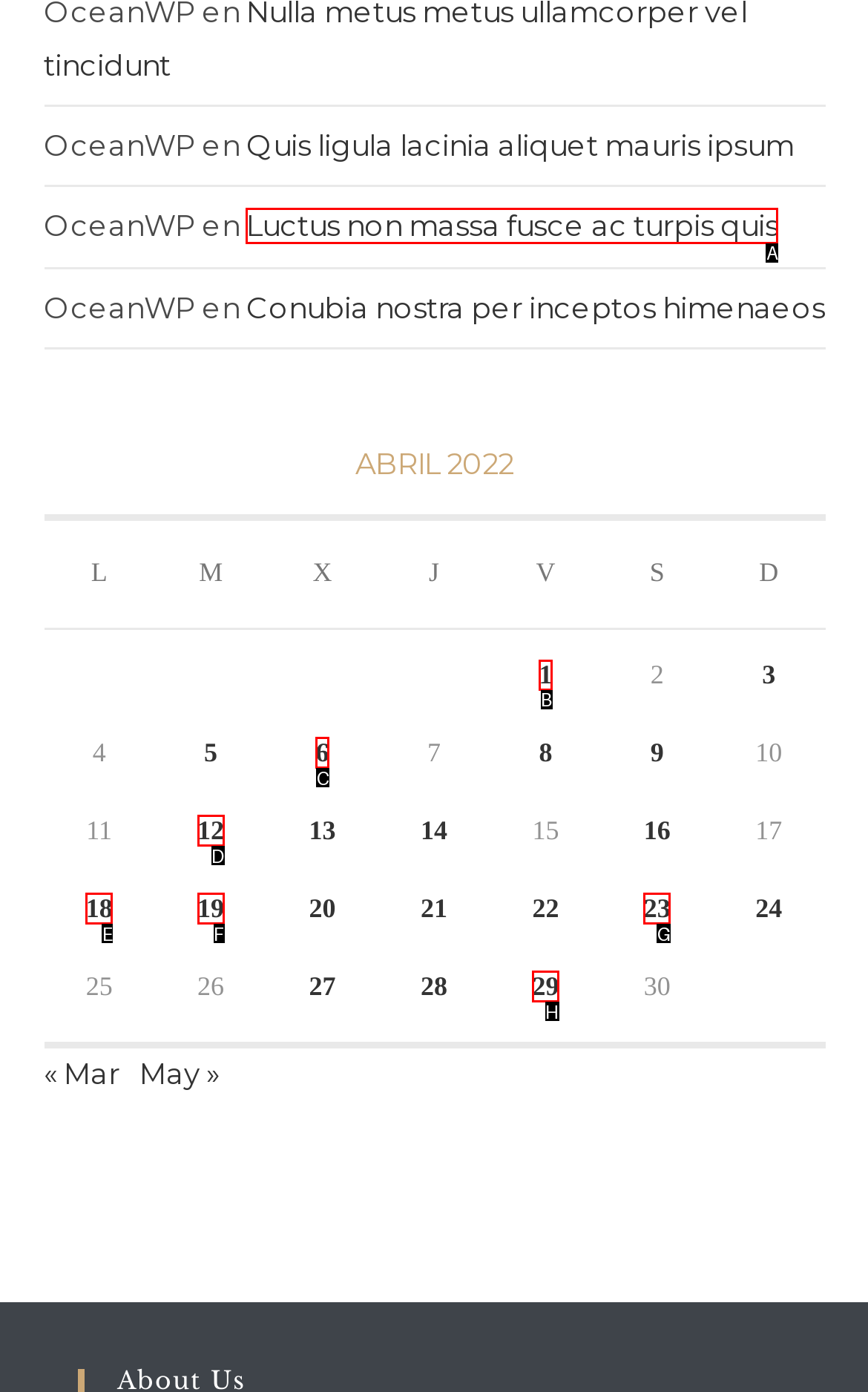Identify the correct lettered option to click in order to perform this task: Click on the link to view entries published on April 1, 2022. Respond with the letter.

B